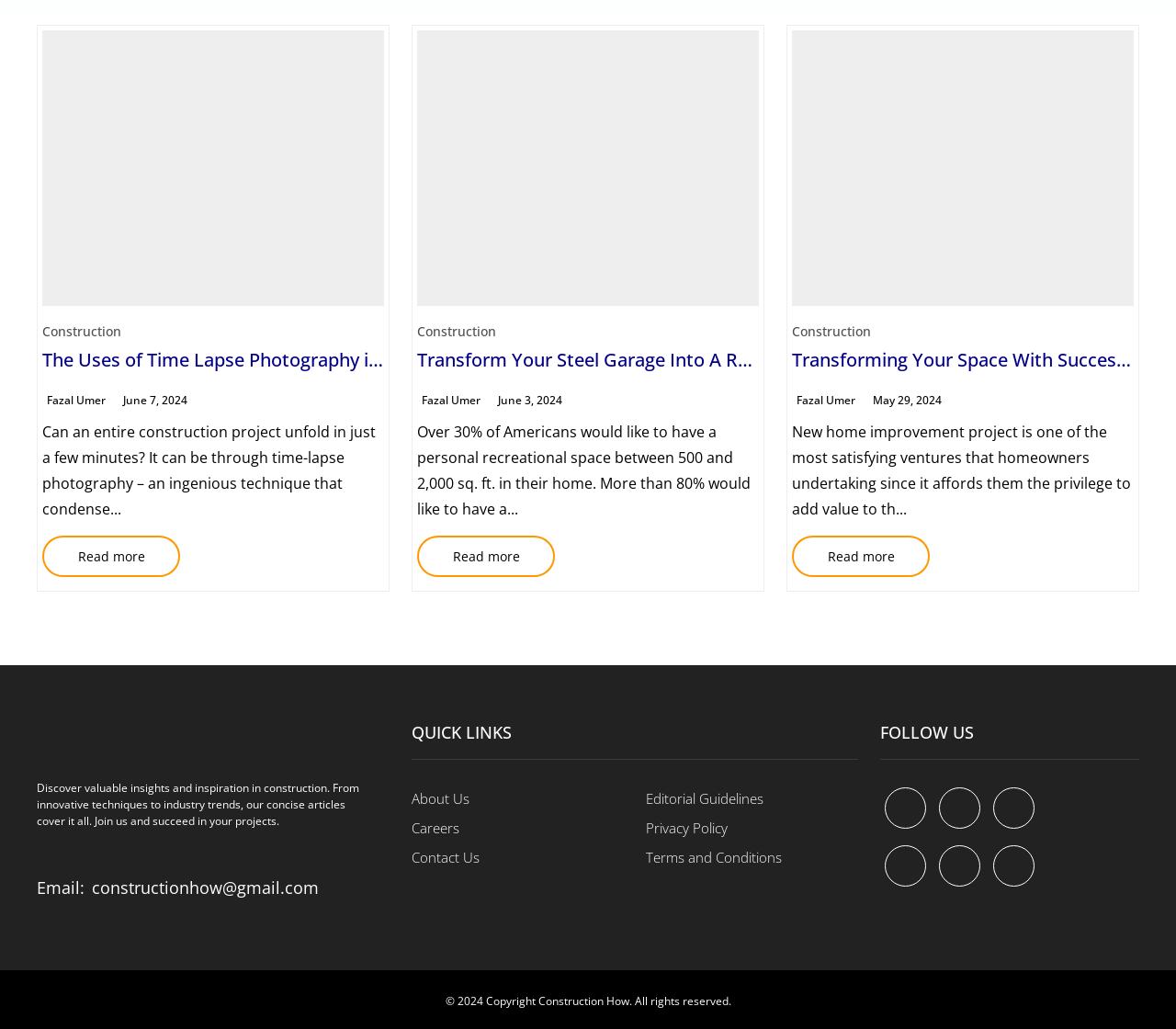Please determine the bounding box coordinates of the element's region to click in order to carry out the following instruction: "Follow Construction How on Facebook". The coordinates should be four float numbers between 0 and 1, i.e., [left, top, right, bottom].

[0.752, 0.765, 0.788, 0.805]